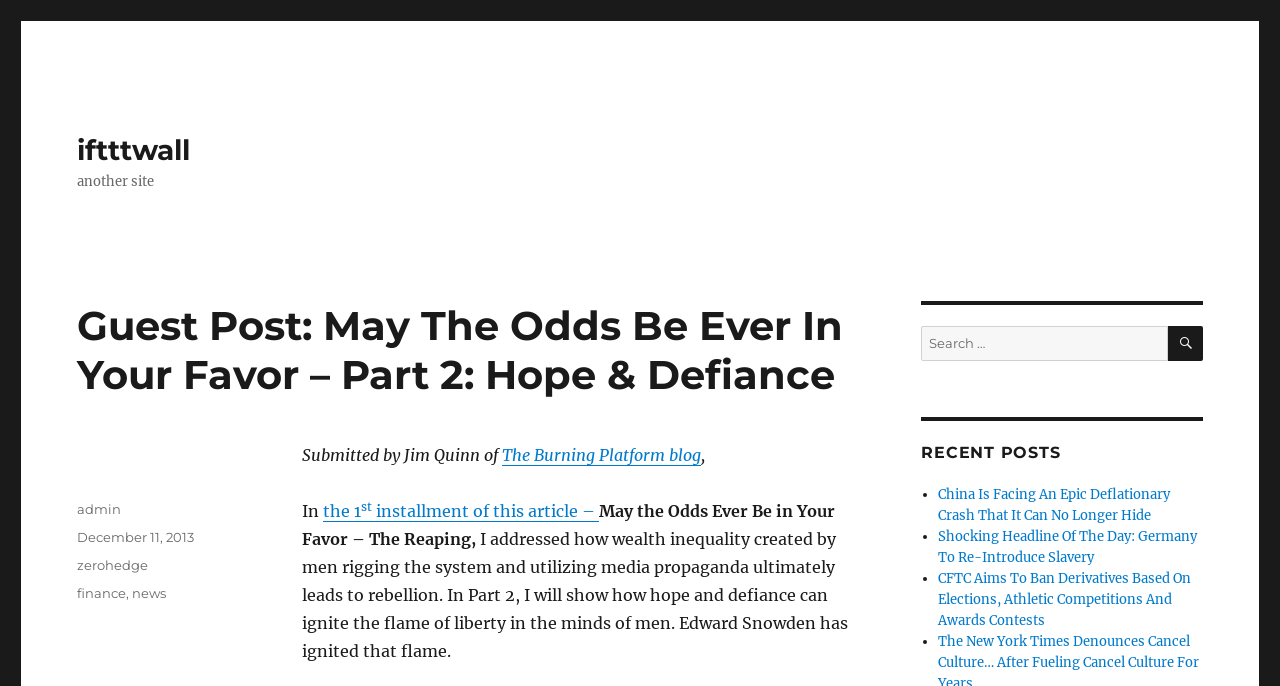Pinpoint the bounding box coordinates of the clickable element to carry out the following instruction: "Read the first installment of this article."

[0.253, 0.73, 0.468, 0.759]